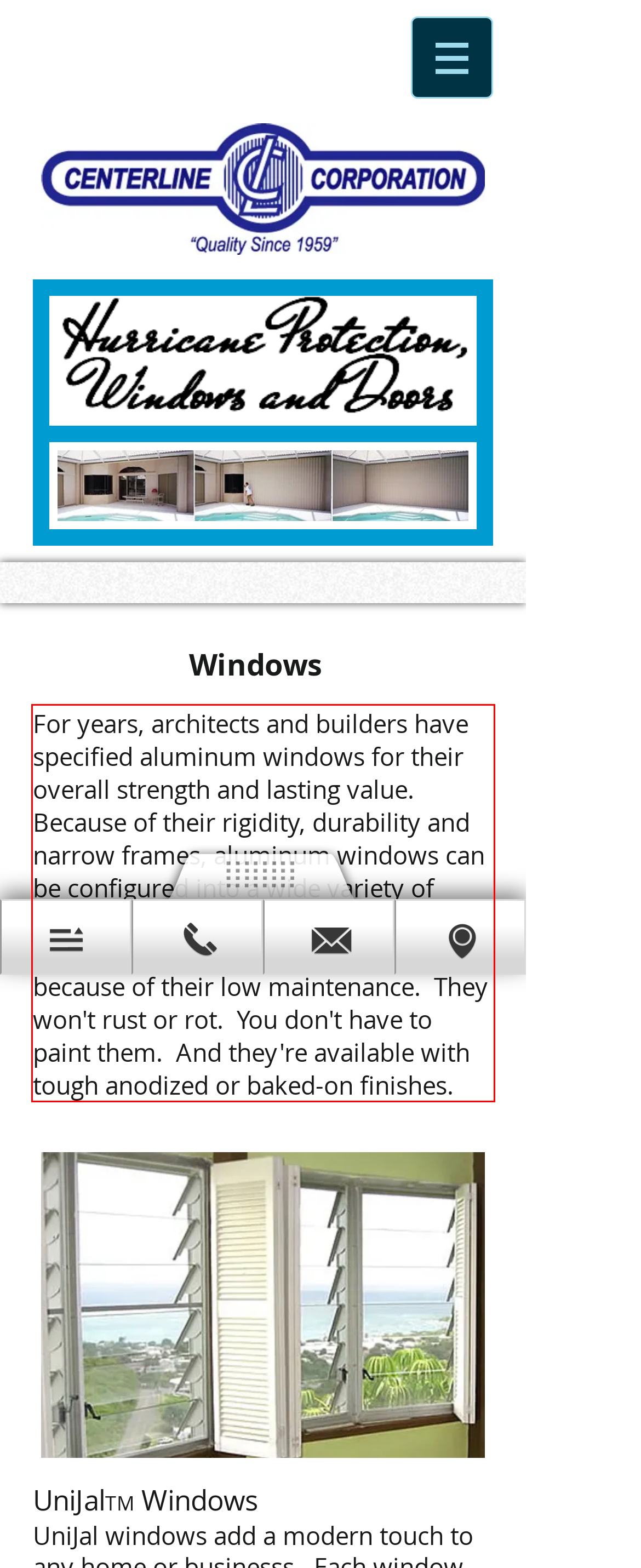You are given a screenshot of a webpage with a UI element highlighted by a red bounding box. Please perform OCR on the text content within this red bounding box.

For years, architects and builders have specified aluminum windows for their overall strength and lasting value. Because of their rigidity, durability and narrow frames, aluminum windows can be configured into a wide variety of combinations that maximize views. Aluminum windows also are popular because of their low maintenance. They won't rust or rot. You don't have to paint them. And they're available with tough anodized or baked-on finishes.